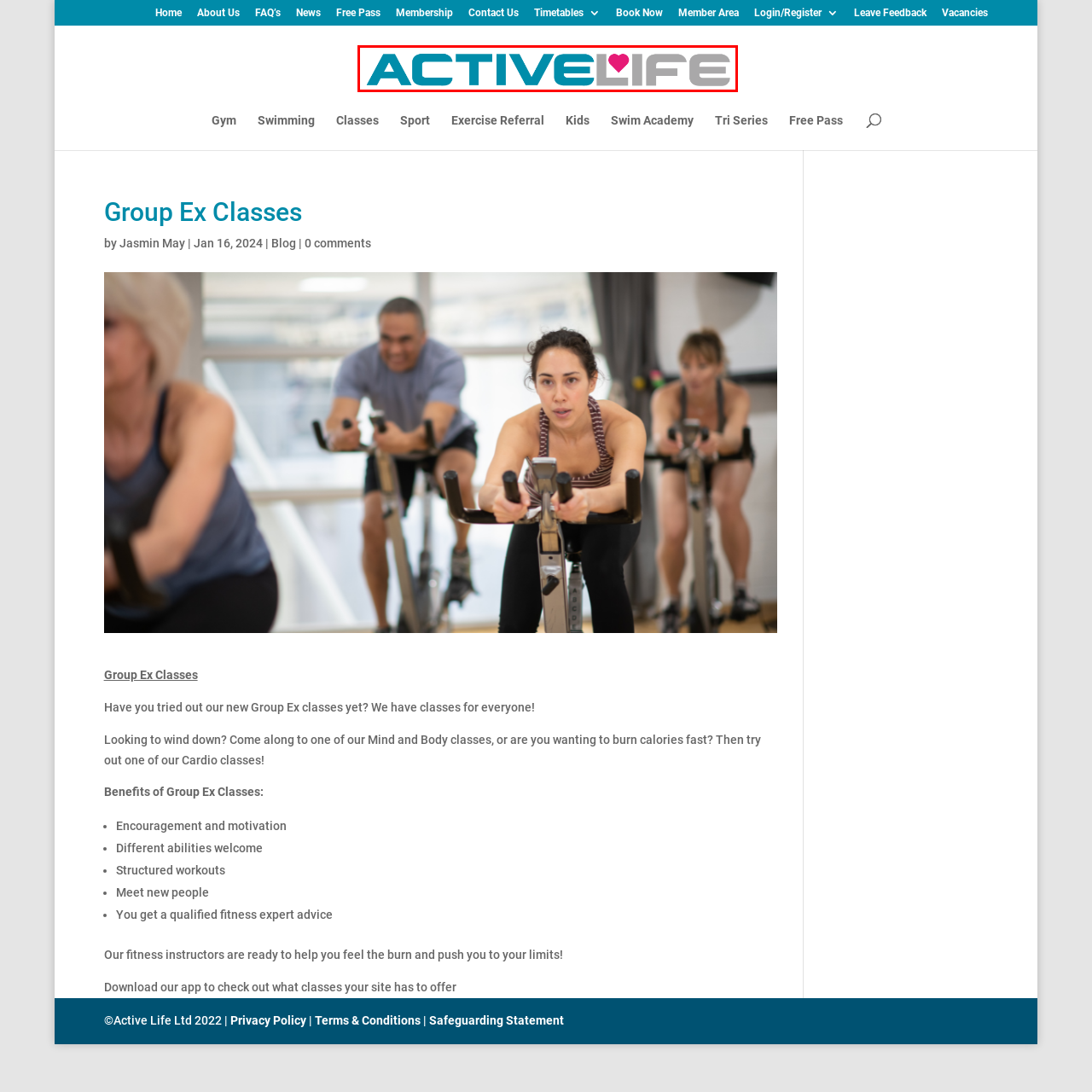Create an extensive description for the image inside the red frame.

The image features the logo of "Active Life Ltd," prominently displaying the brand's name in a vibrant and engaging design. The term "ACTIVE" is styled in a bold, teal font, while "LIFE" is presented in a softer gray tone. A playful touch is added with a pink heart symbol nestled between the two words, embodying the company’s commitment to health and wellness. This logo encapsulates the ethos of Active Life Ltd, which focuses on promoting active living and community fitness programs. The design reflects a modern and approachable brand, welcoming individuals to engage in fitness classes and activities.